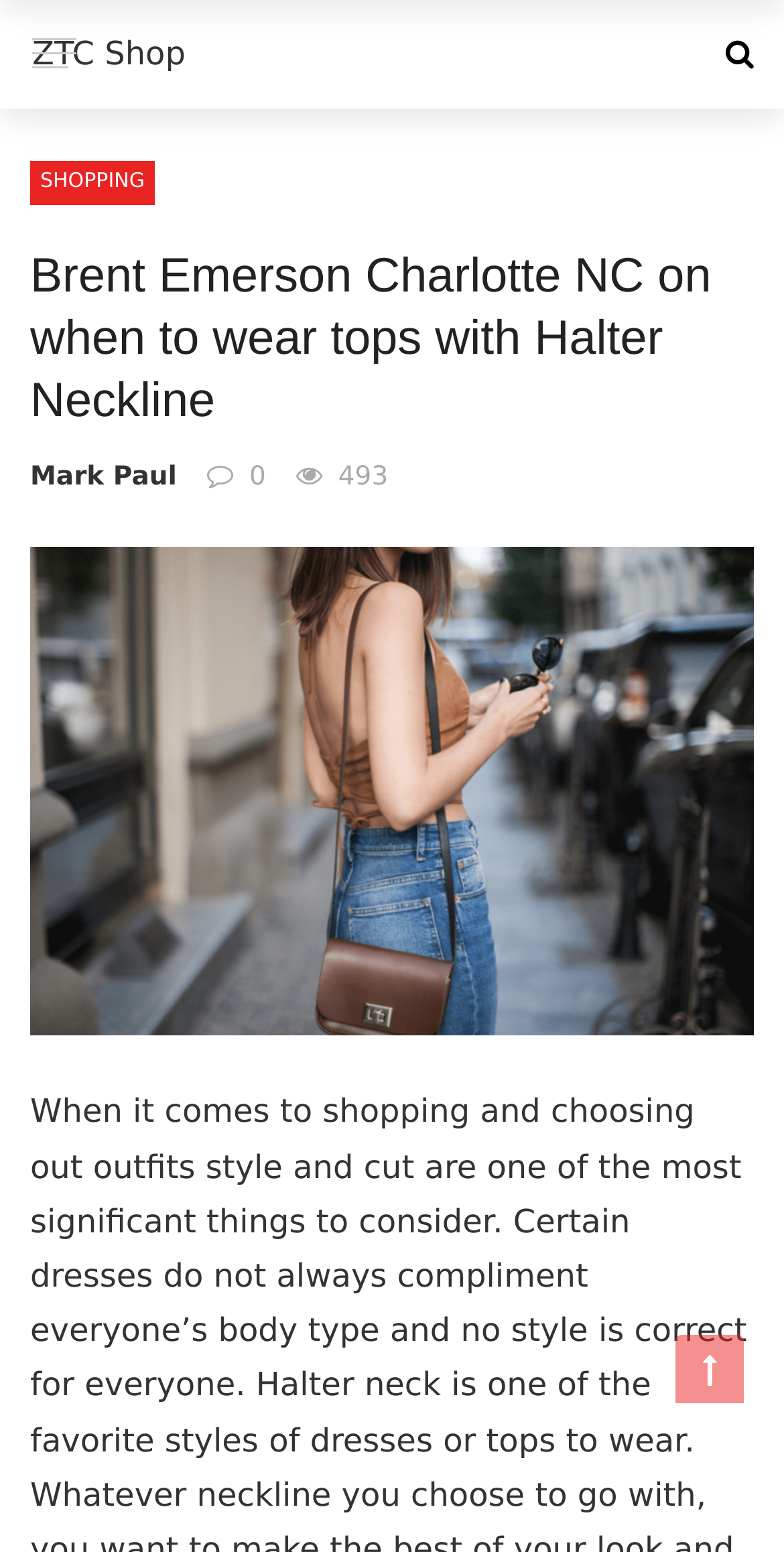Answer the question below in one word or phrase:
Who is the author or expert?

Brent Emerson